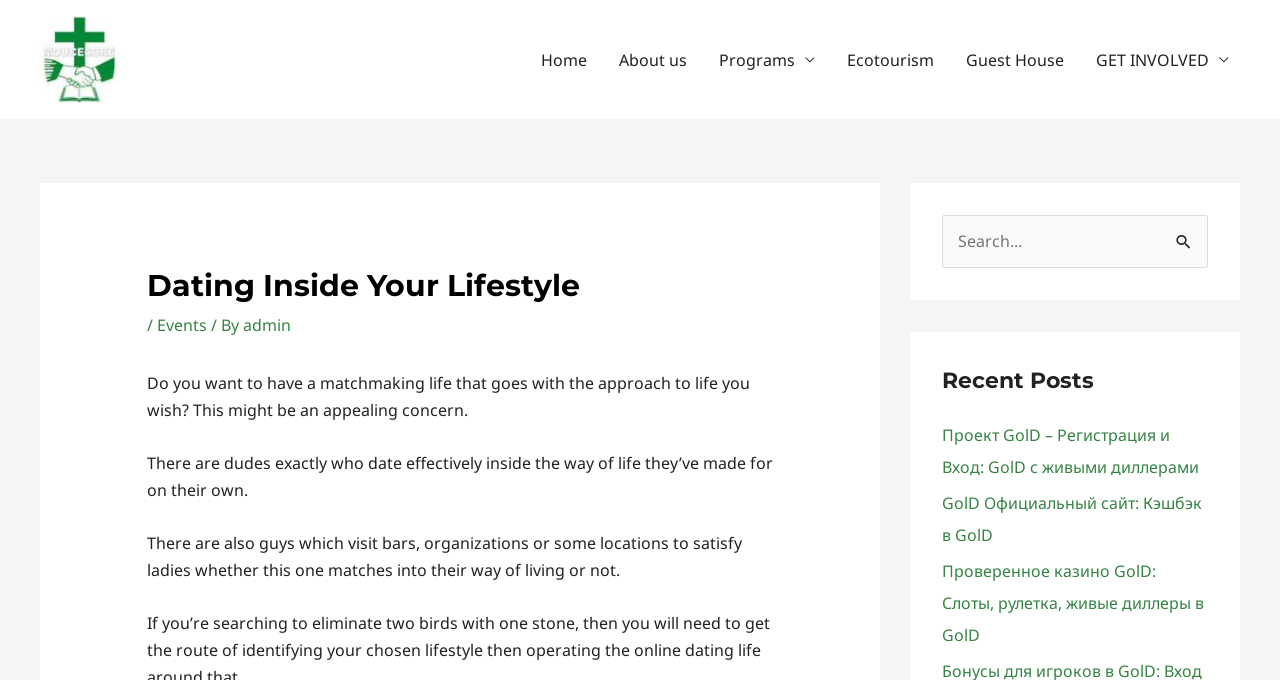How many paragraphs of text are there?
Based on the screenshot, respond with a single word or phrase.

3